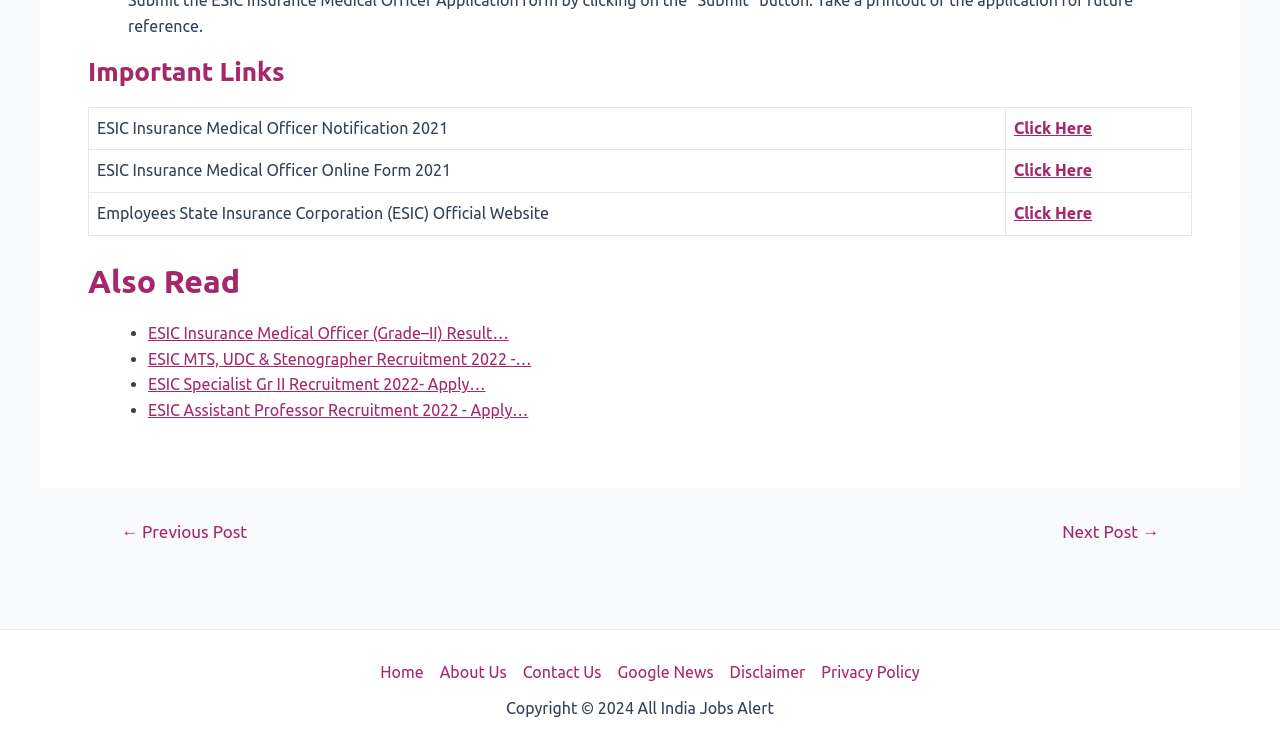Identify the bounding box of the UI element described as follows: "Contact Us". Provide the coordinates as four float numbers in the range of 0 to 1 [left, top, right, bottom].

[0.402, 0.891, 0.476, 0.925]